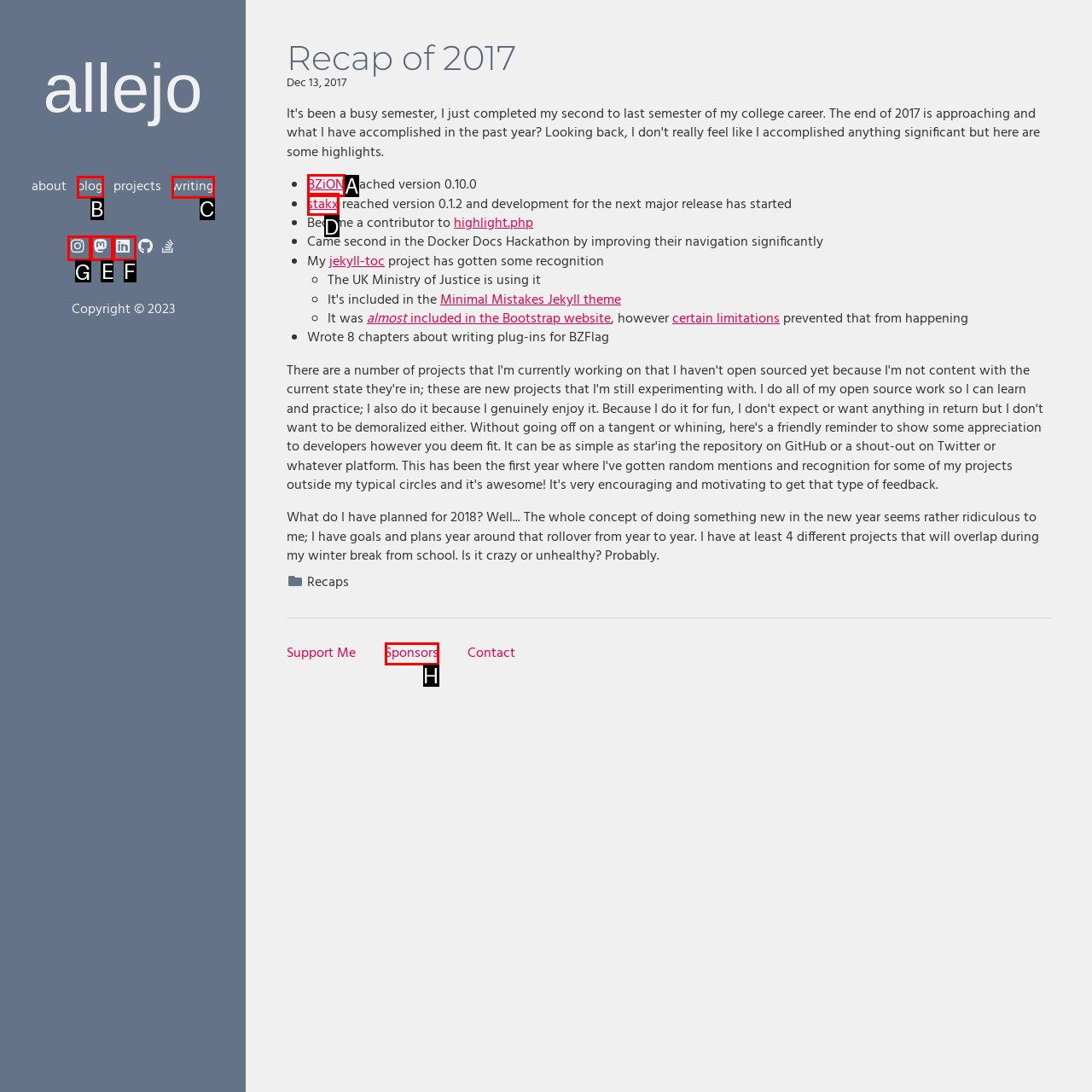Please indicate which HTML element to click in order to fulfill the following task: Follow me on Instagram Respond with the letter of the chosen option.

G